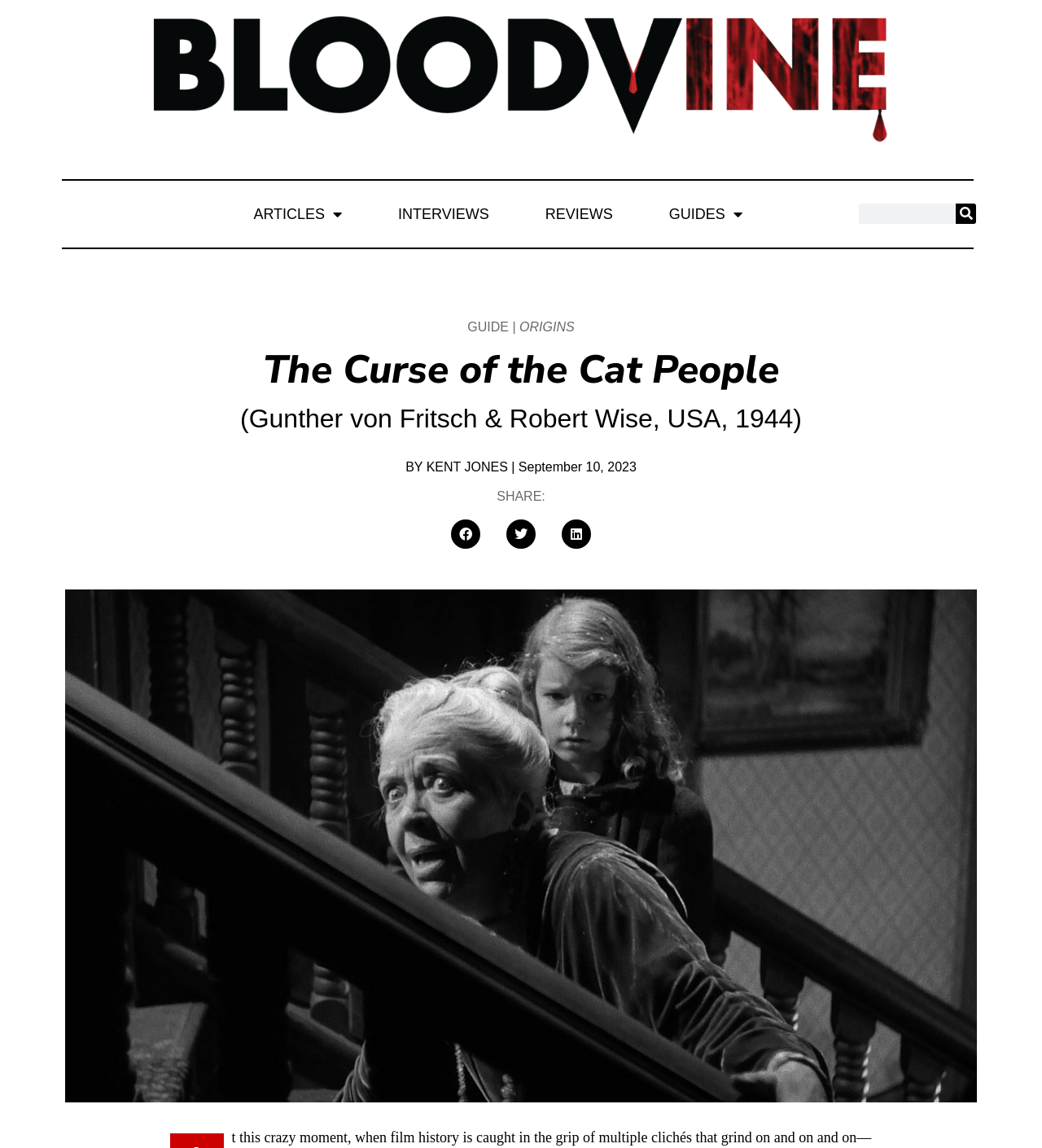Give a one-word or phrase response to the following question: What is the year of the film mentioned in the article?

1944